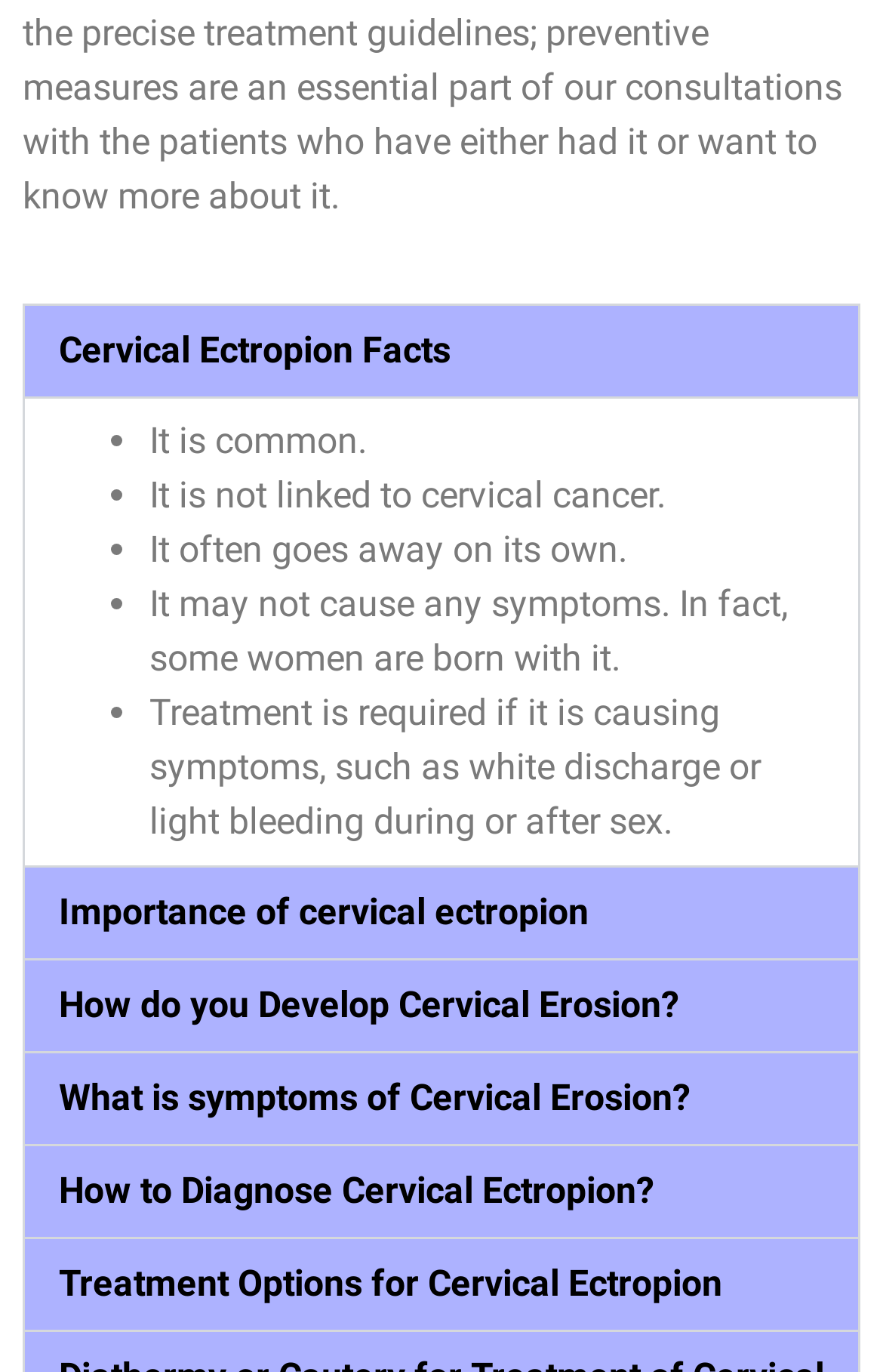Find the bounding box coordinates of the clickable region needed to perform the following instruction: "Explore What is symptoms of Cervical Erosion?". The coordinates should be provided as four float numbers between 0 and 1, i.e., [left, top, right, bottom].

[0.028, 0.767, 0.972, 0.833]